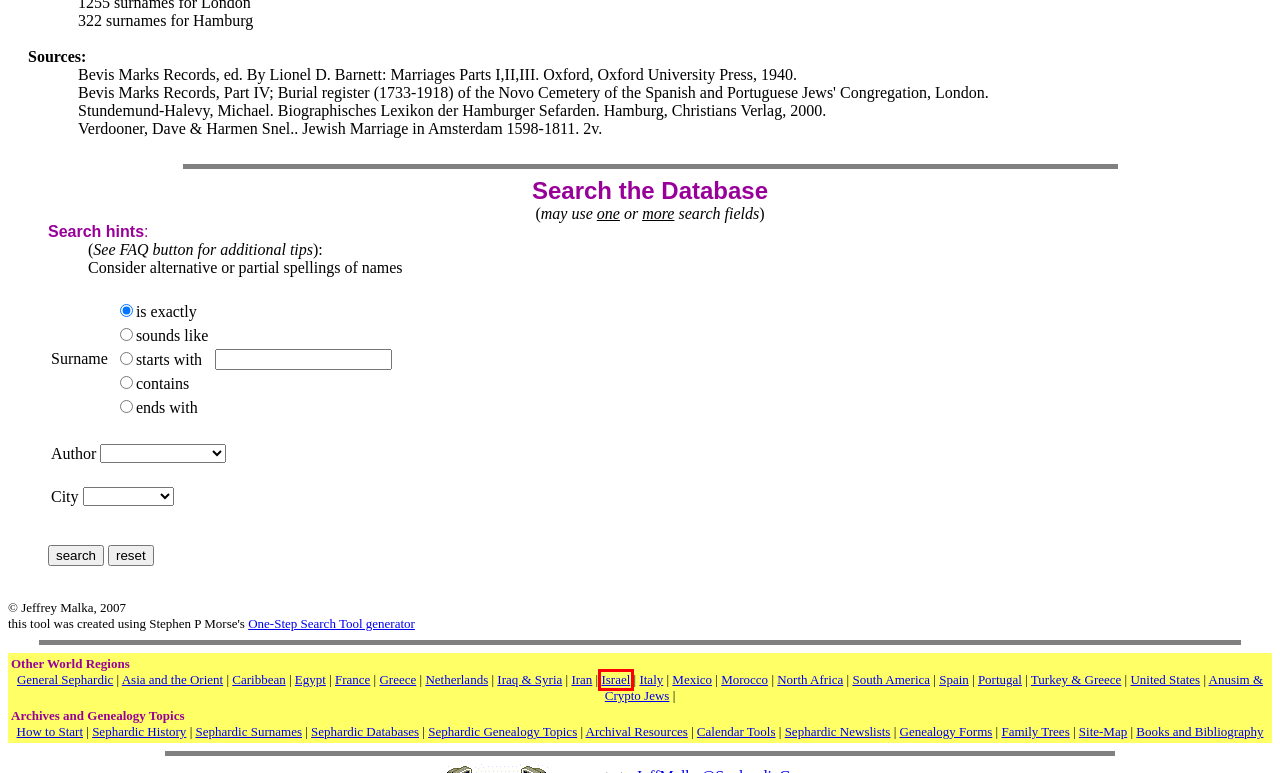A screenshot of a webpage is given with a red bounding box around a UI element. Choose the description that best matches the new webpage shown after clicking the element within the red bounding box. Here are the candidates:
A. Sephardic Genealogy, Spain, Jewish Genealogy
B. Sephardic Genealogy and Sephardim, Calendar conversions
C. Sephardic Genealogy and Sephardim, Iraq and Syria, Jewish Genealogy
D. Sephardic Jewish Names and Genealogies, Genealogy Forms
E. Sephardic Websites for Genealogy: USA
F. Sephardic Jewish Names and Genealogies
G. Sephardic Genealogy: Israel, Jewish Genealogy
H. Crypto-Jews Sephardic Websites

G